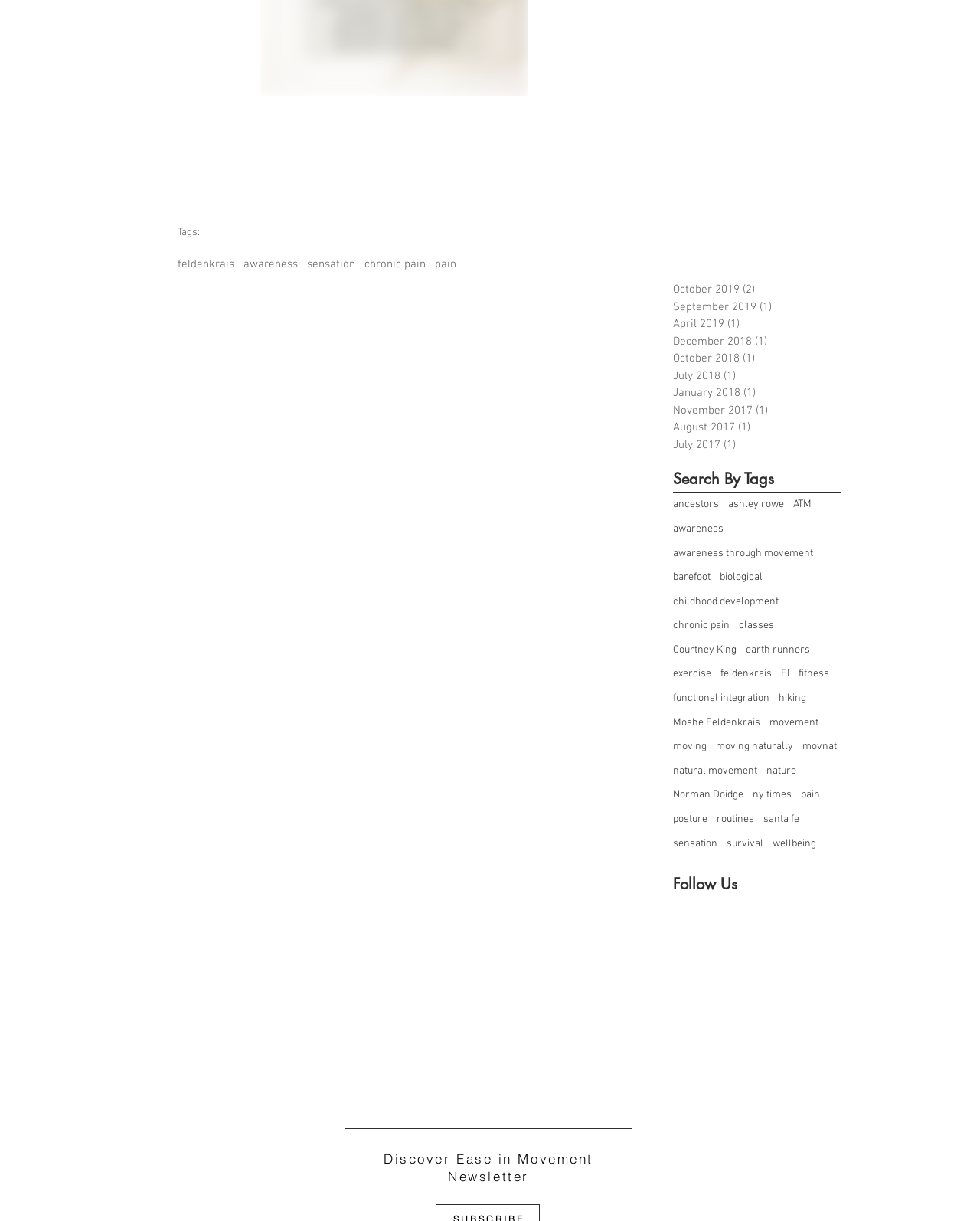Specify the bounding box coordinates for the region that must be clicked to perform the given instruction: "Search by the 'sensation' tag".

[0.313, 0.211, 0.362, 0.222]